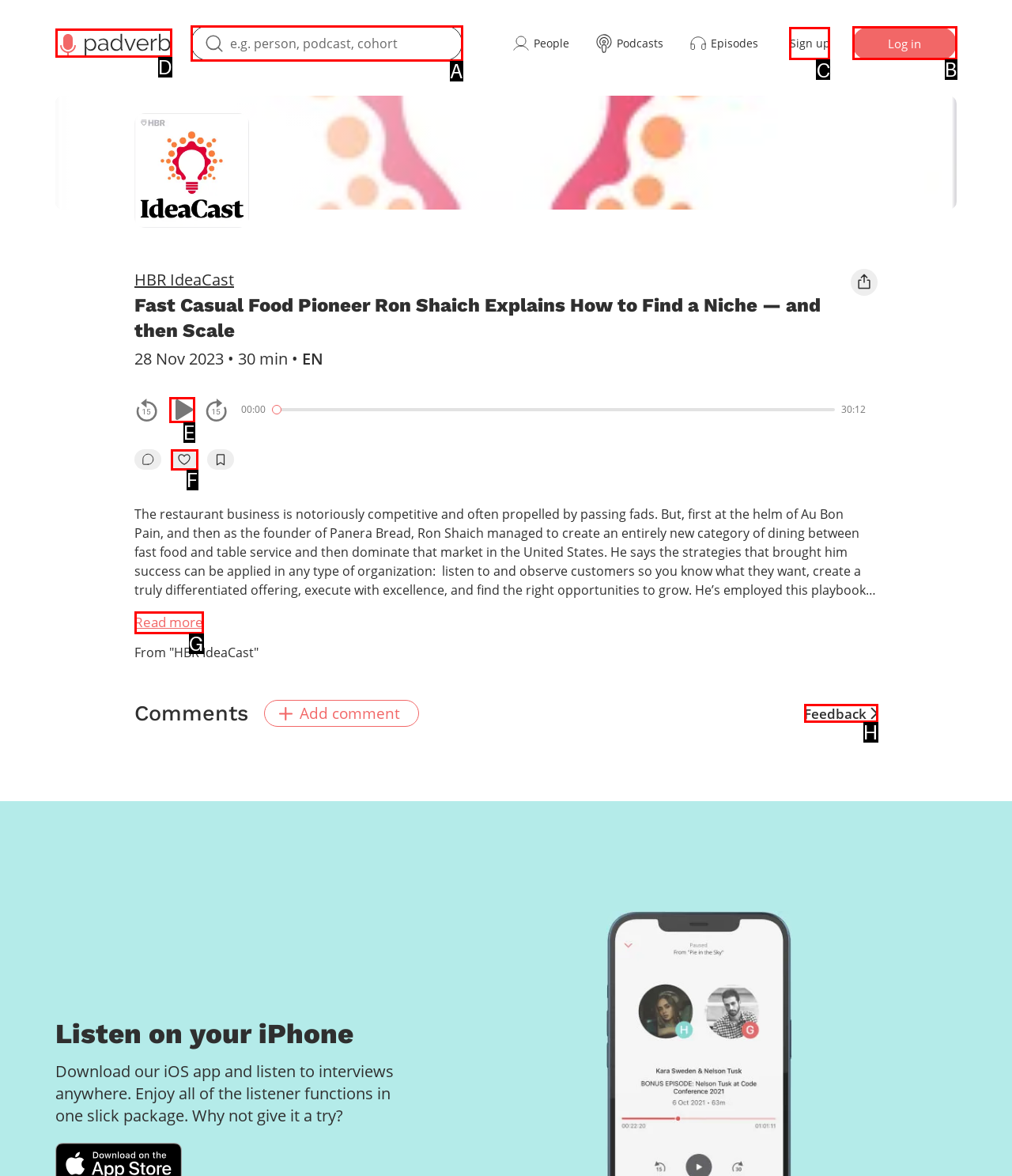Identify the HTML element to click to execute this task: Sign up Respond with the letter corresponding to the proper option.

C